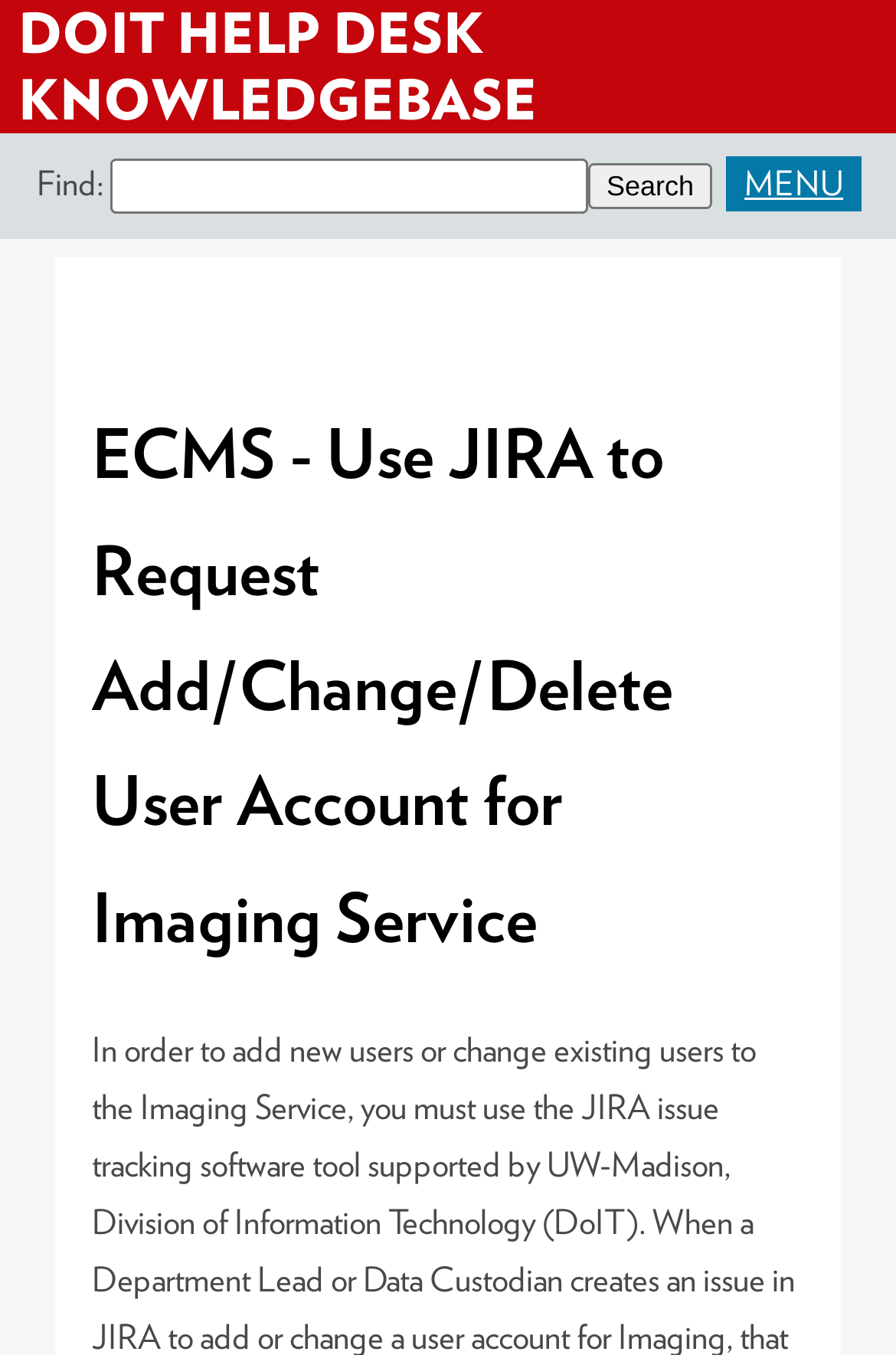Identify and extract the heading text of the webpage.

DOIT HELP DESK KNOWLEDGEBASE